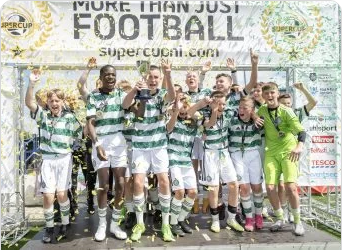Who is sharing in the collective joy?
Look at the screenshot and respond with a single word or phrase.

Friends, teammates, and coach